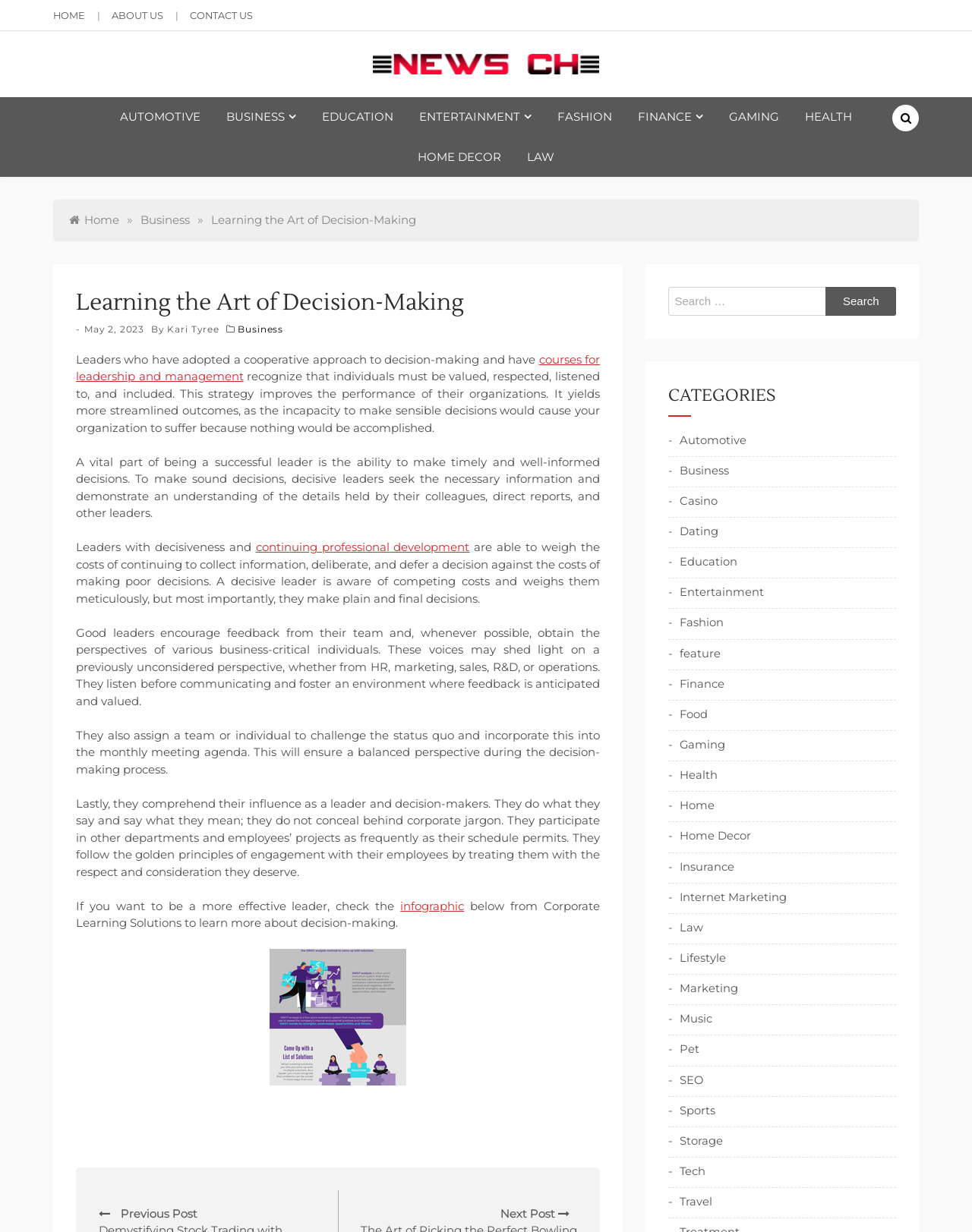Can you show the bounding box coordinates of the region to click on to complete the task described in the instruction: "Click on the HOME link"?

[0.055, 0.008, 0.088, 0.017]